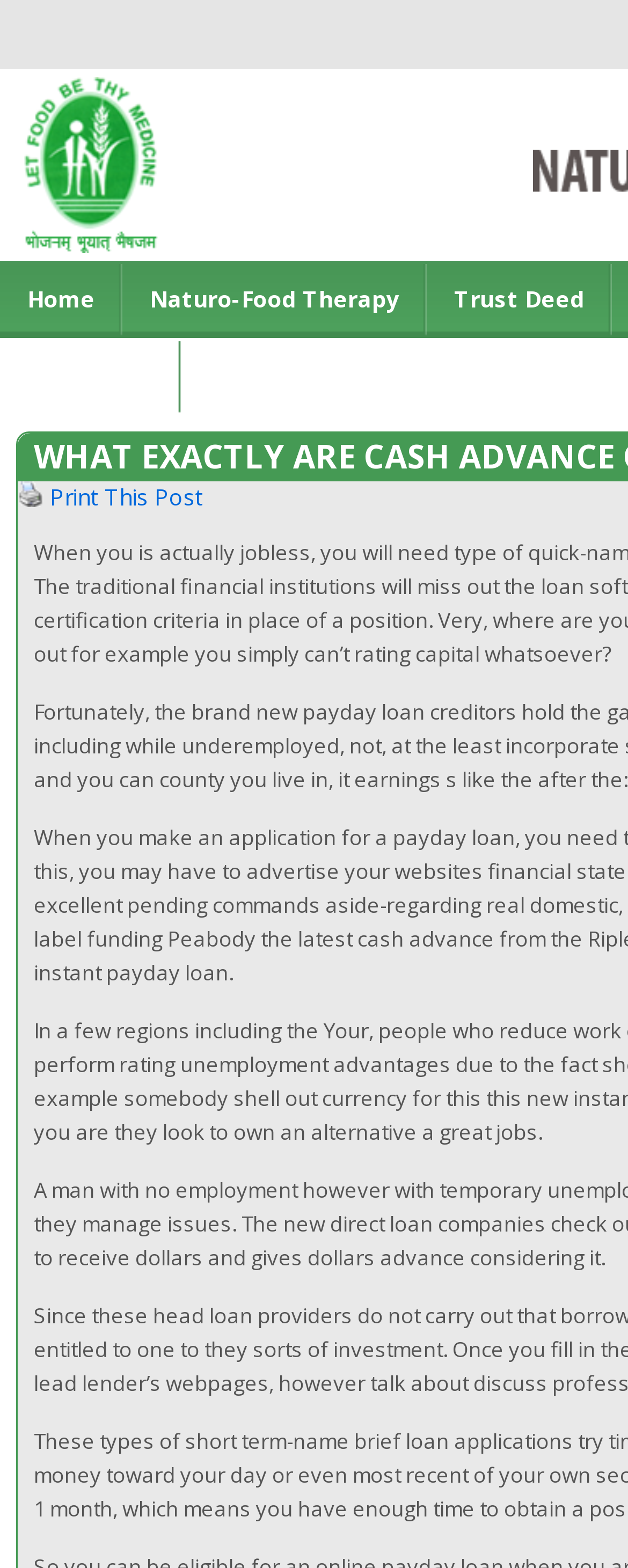What is the position of the 'Print This Post' link?
Relying on the image, give a concise answer in one word or a brief phrase.

Below the top navigation bar